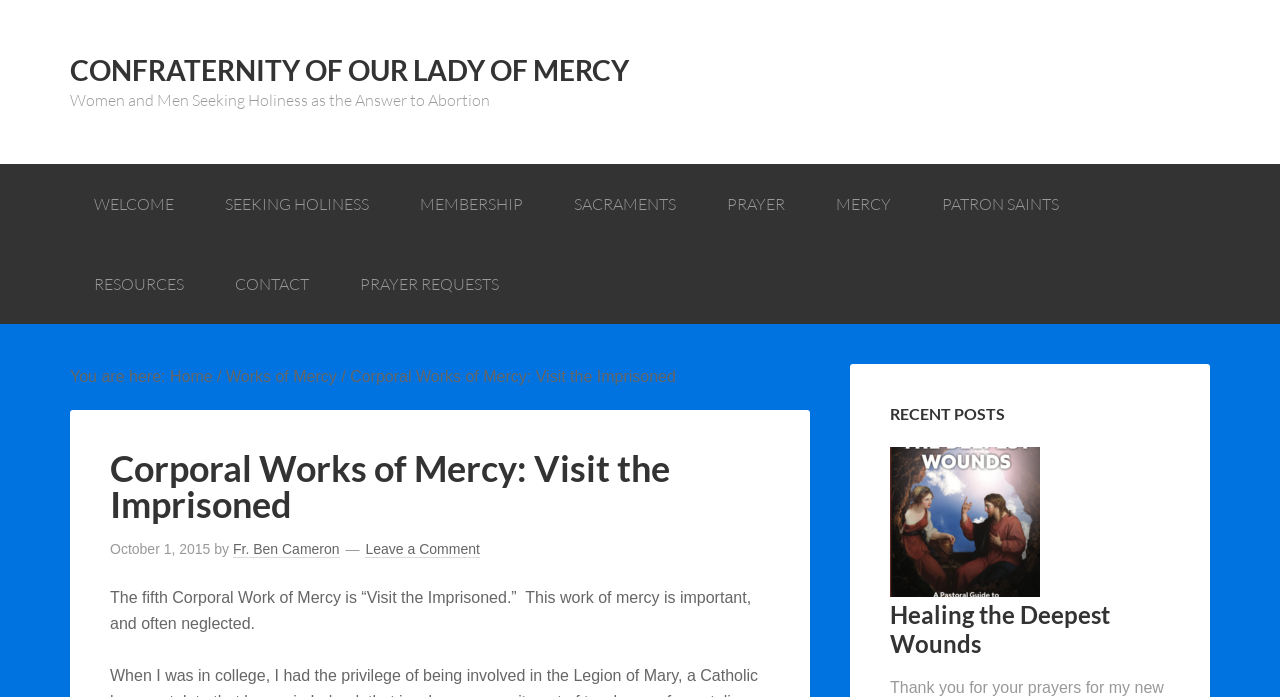Please find the bounding box coordinates of the clickable region needed to complete the following instruction: "Visit nowrunning.com". The bounding box coordinates must consist of four float numbers between 0 and 1, i.e., [left, top, right, bottom].

None